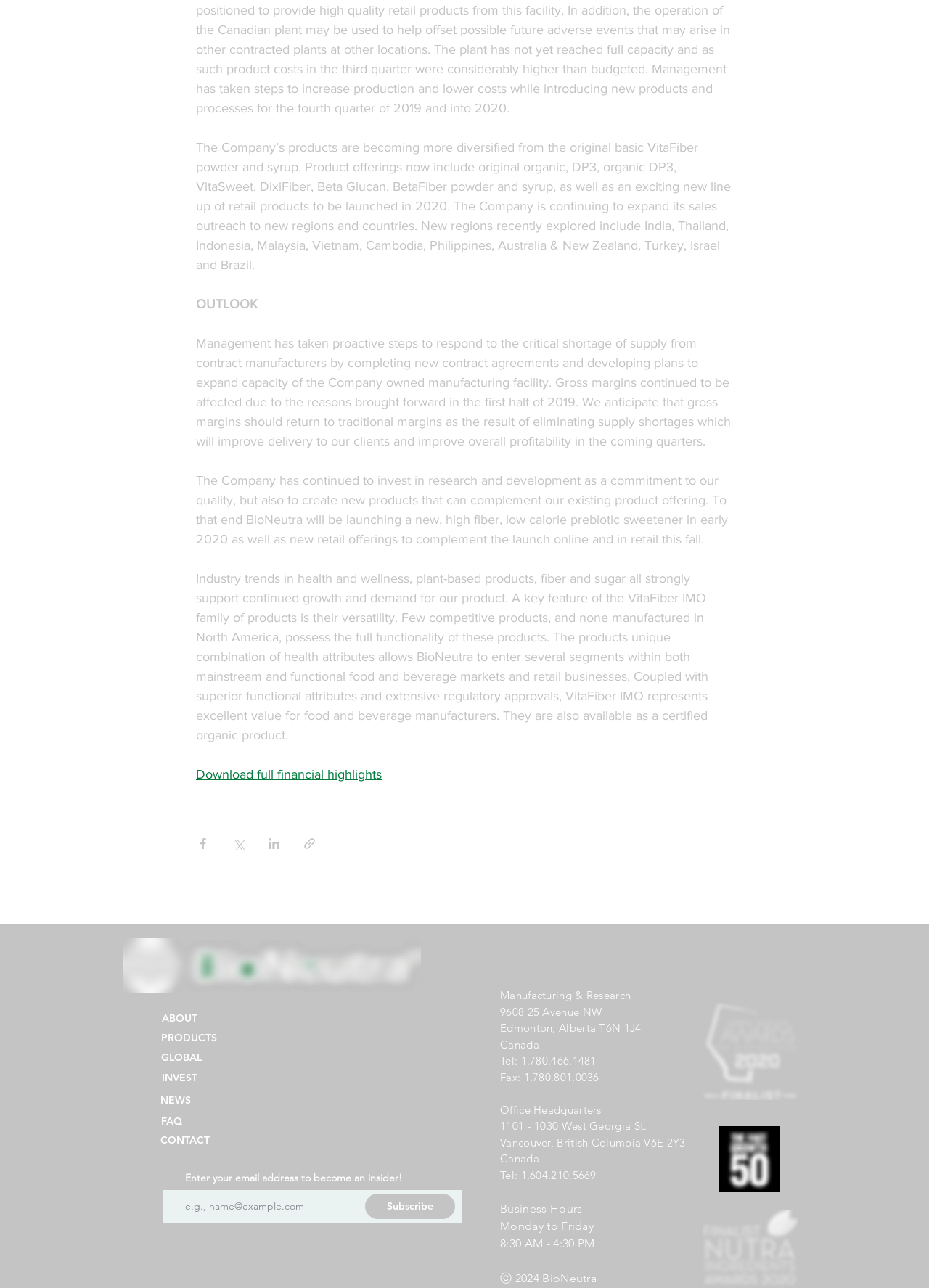Please identify the bounding box coordinates of the element that needs to be clicked to perform the following instruction: "Download full financial highlights".

[0.211, 0.595, 0.411, 0.607]